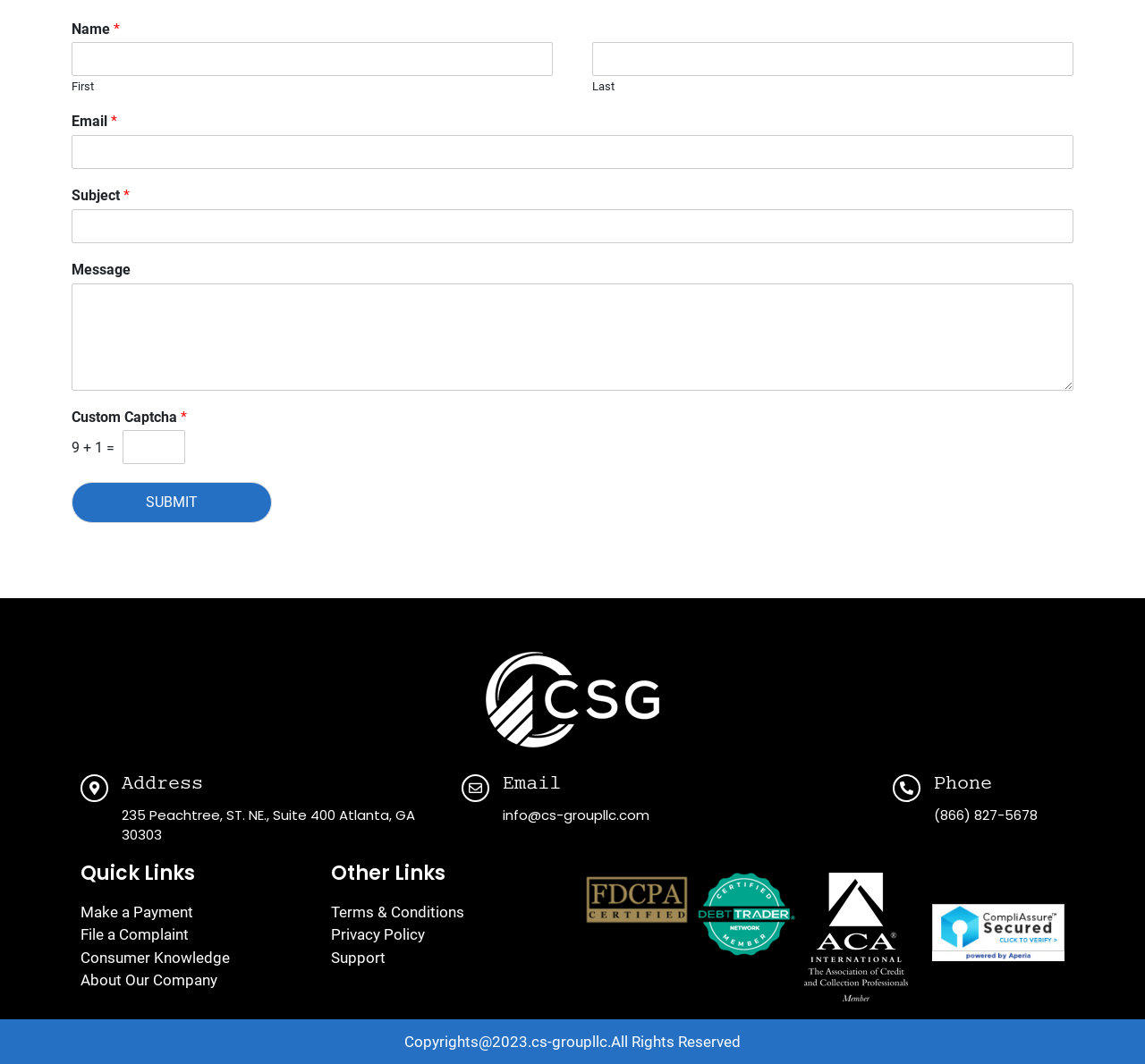Provide a brief response in the form of a single word or phrase:
What is the purpose of the form on this webpage?

Contact form